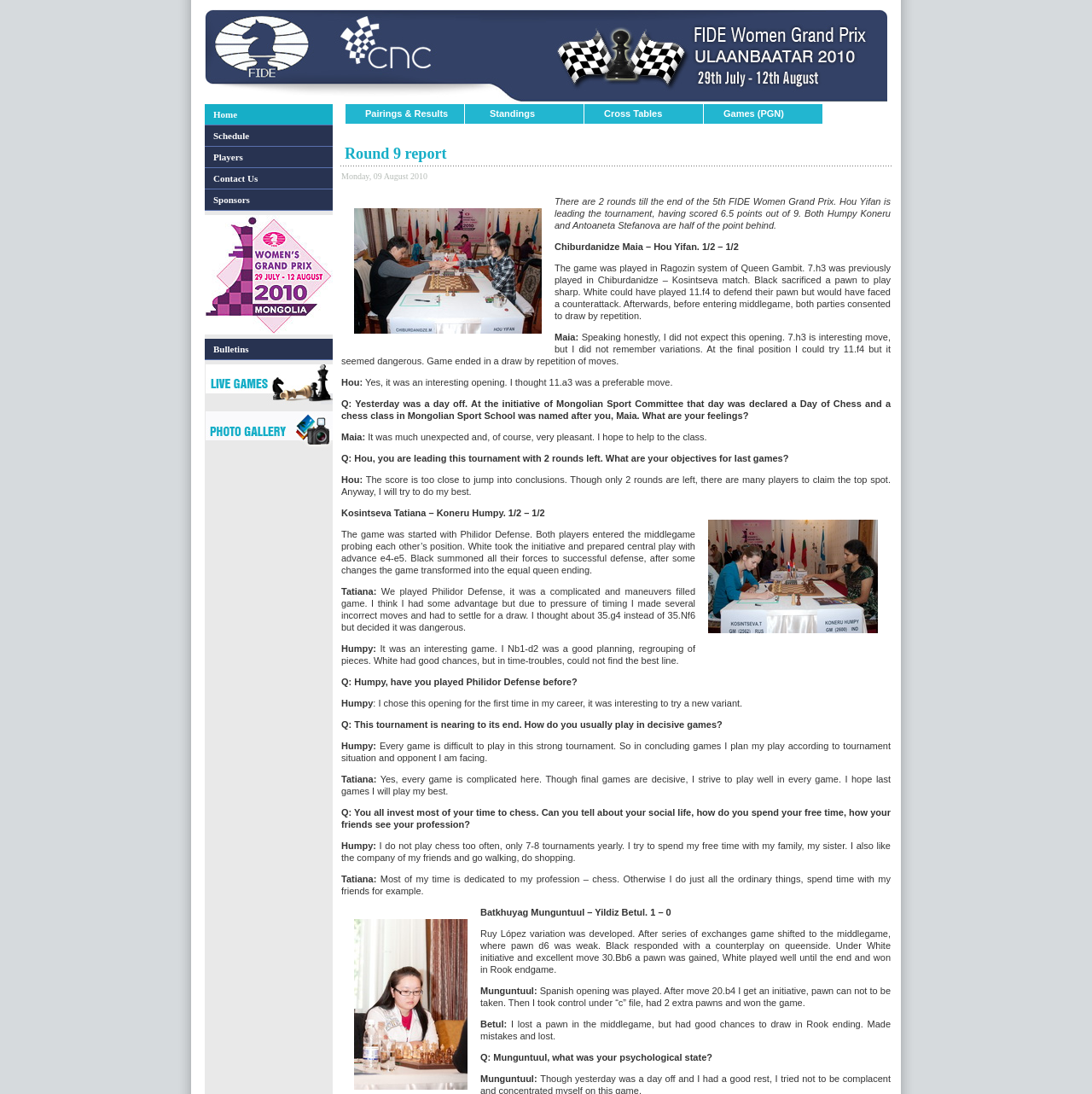Provide the bounding box coordinates of the HTML element this sentence describes: "Schedule". The bounding box coordinates consist of four float numbers between 0 and 1, i.e., [left, top, right, bottom].

[0.188, 0.115, 0.305, 0.134]